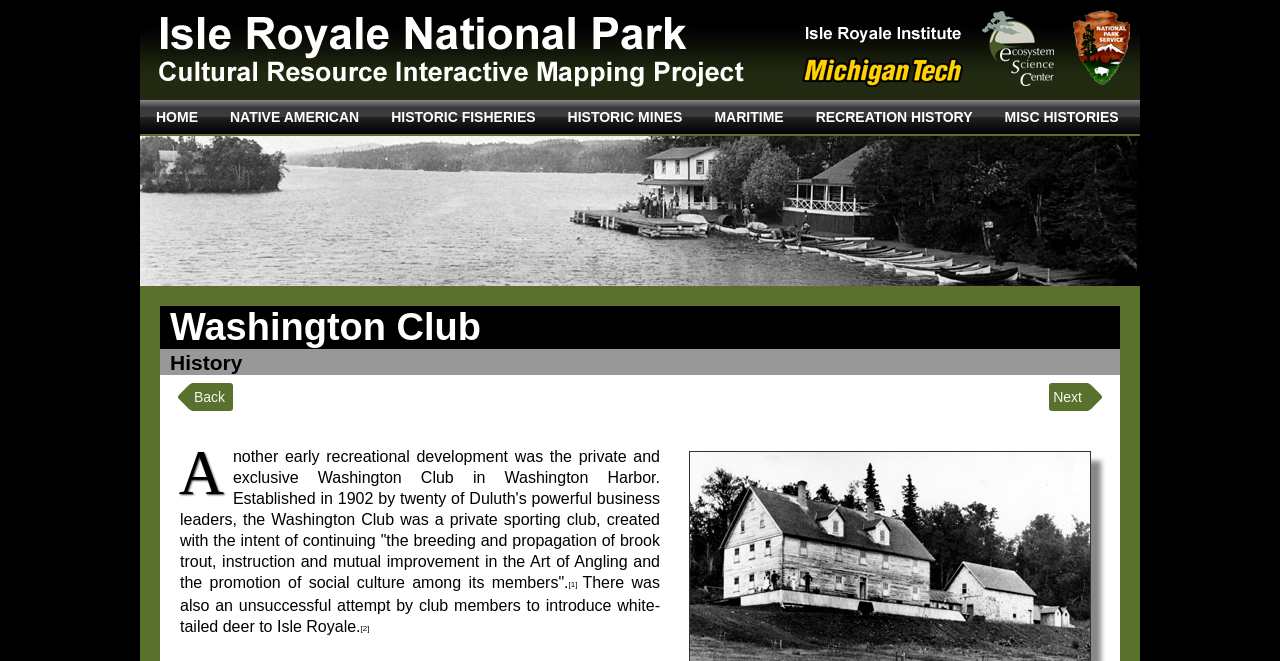Identify the bounding box coordinates necessary to click and complete the given instruction: "Go to the RECREATION HISTORY section".

[0.625, 0.151, 0.772, 0.203]